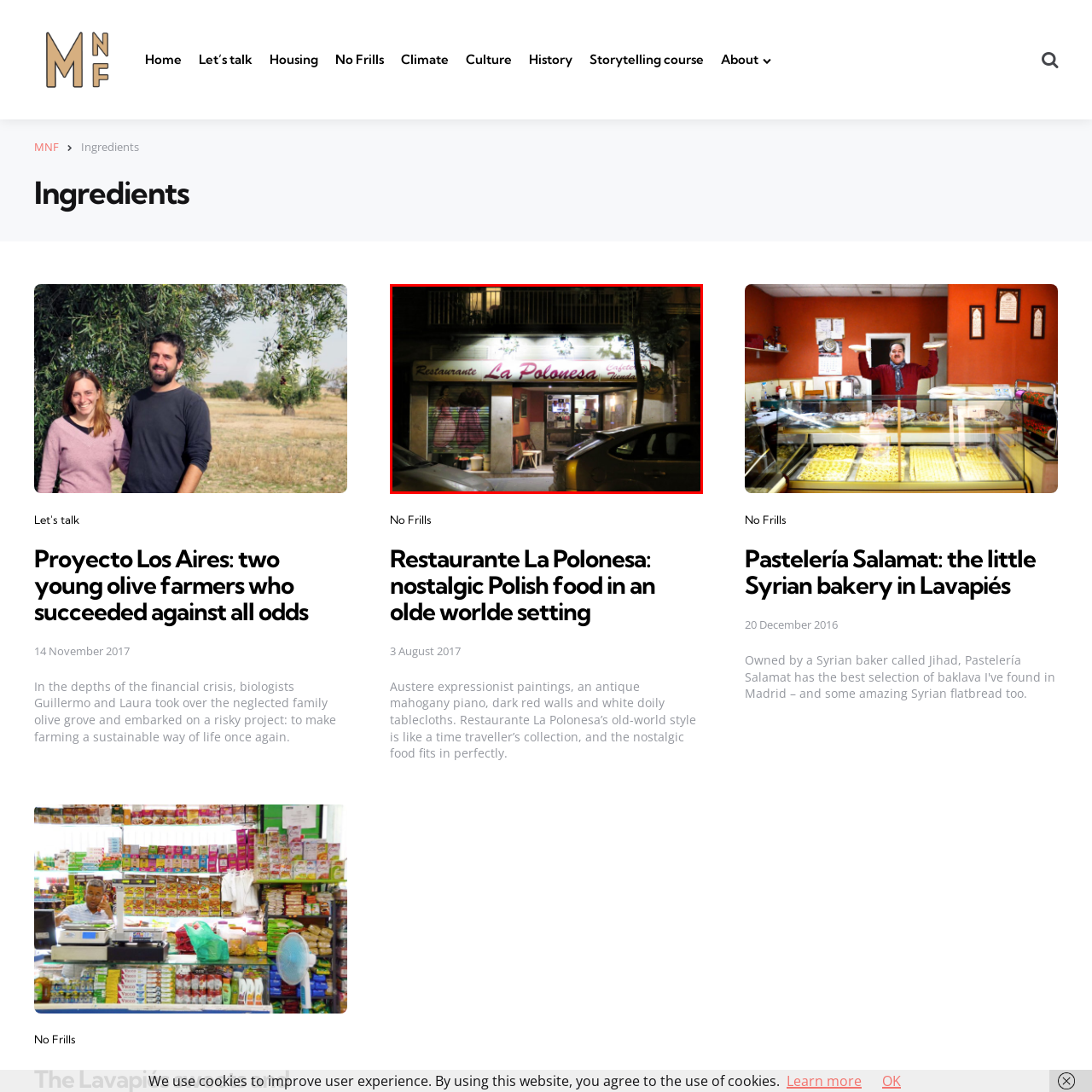Consider the image within the red frame and reply with a brief answer: What type of cuisine does the restaurant serve?

Polish